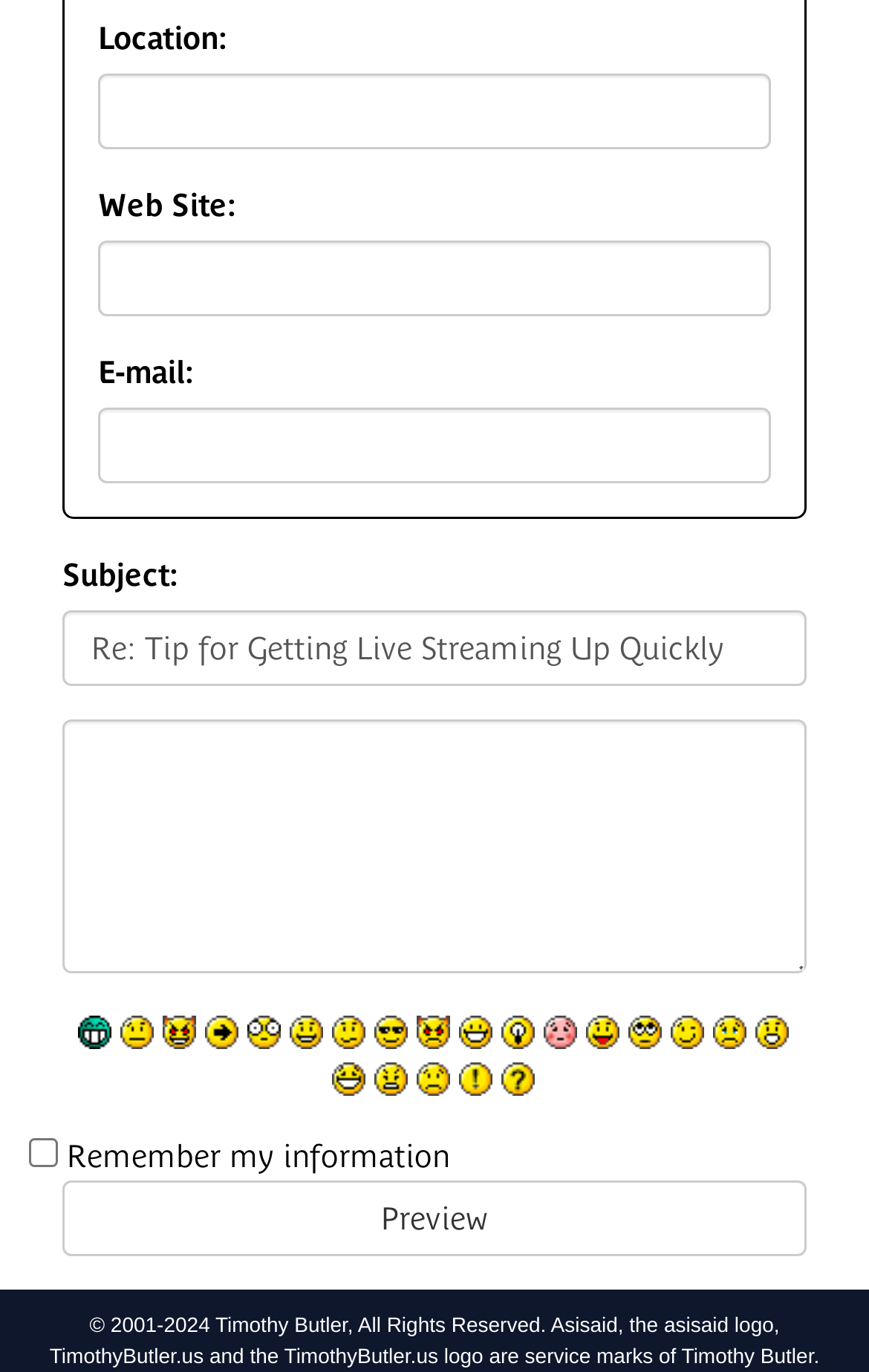Determine the bounding box of the UI component based on this description: "name="previewComment" value="Preview"". The bounding box coordinates should be four float values between 0 and 1, i.e., [left, top, right, bottom].

[0.072, 0.861, 0.928, 0.916]